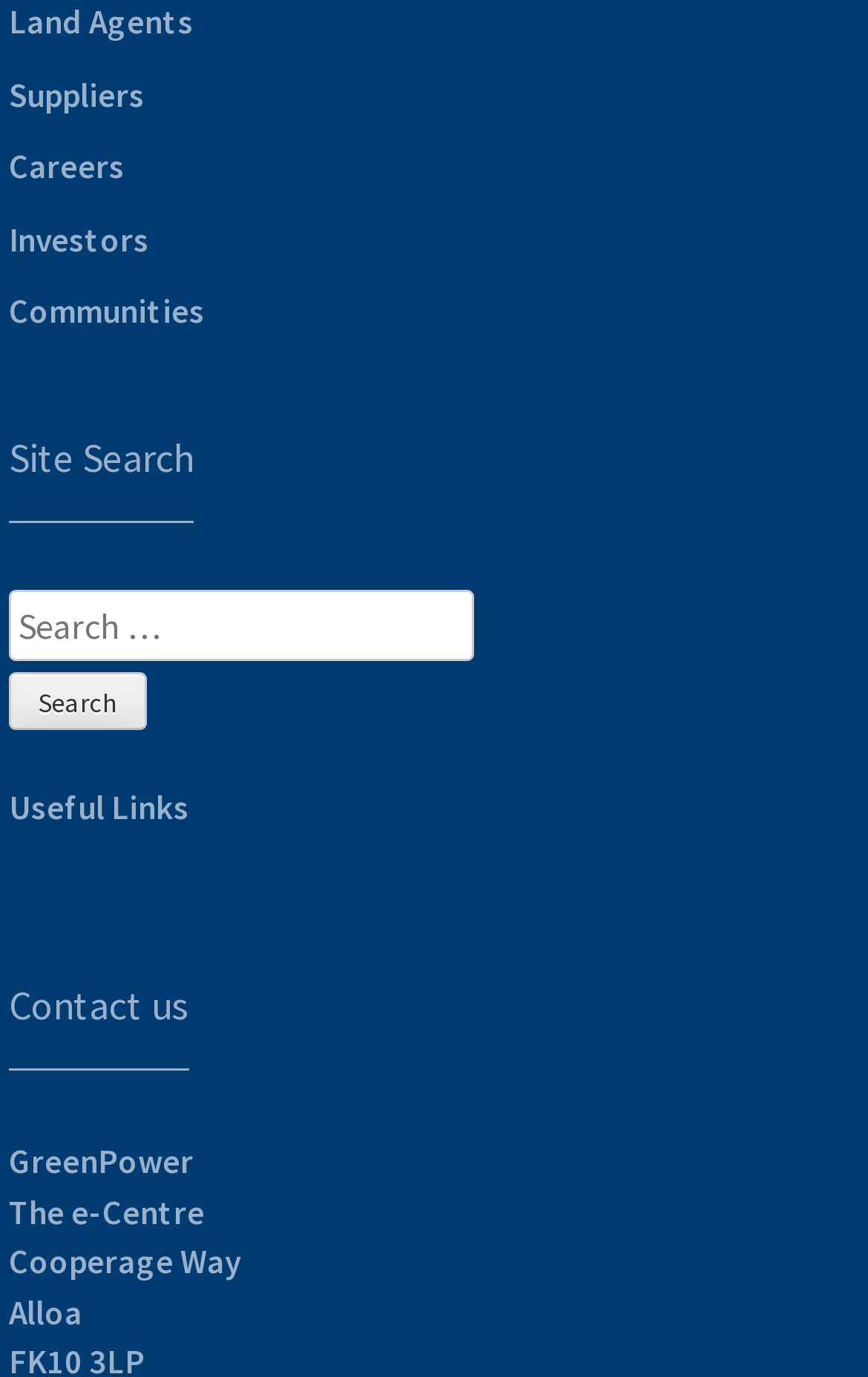Based on the element description "Useful Links", predict the bounding box coordinates of the UI element.

[0.01, 0.57, 0.218, 0.601]